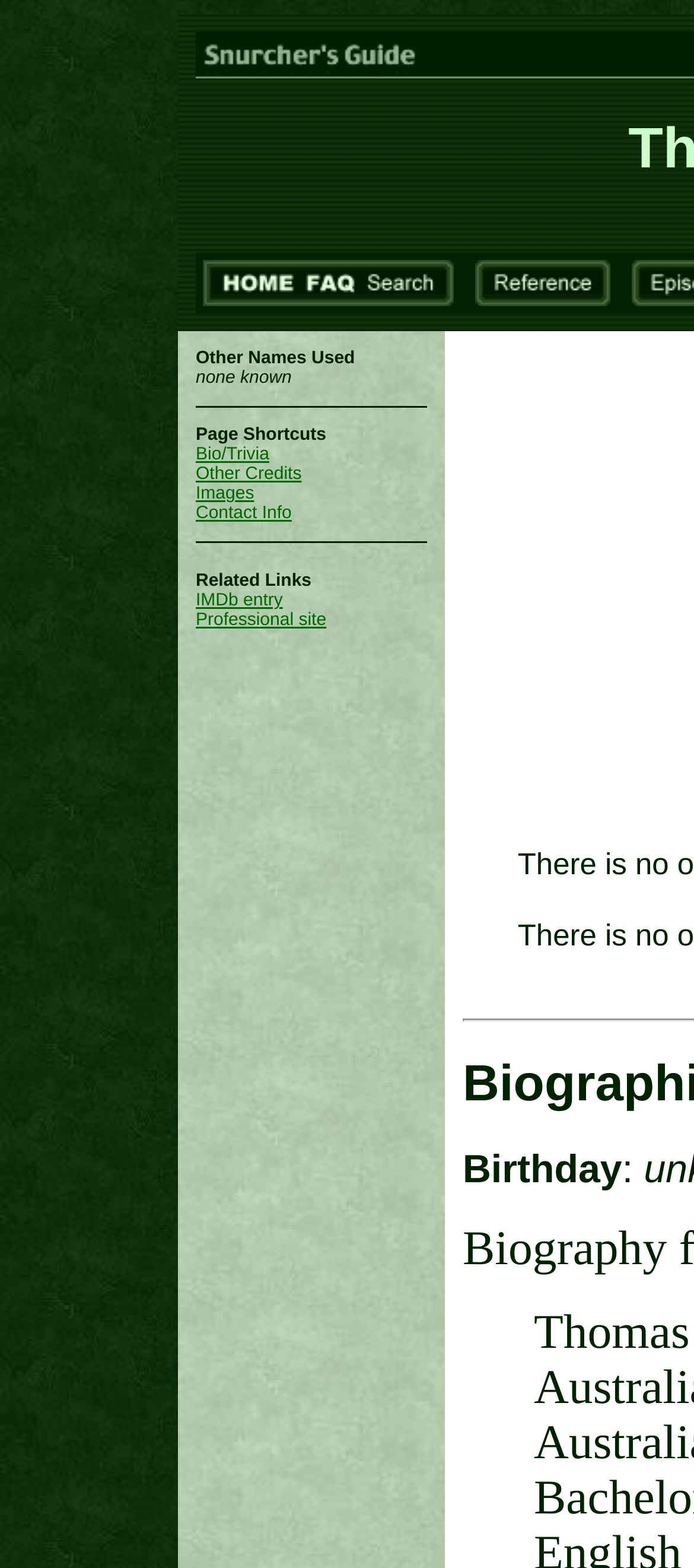What is the last link in the sidebar?
Based on the visual, give a brief answer using one word or a short phrase.

Contact Info